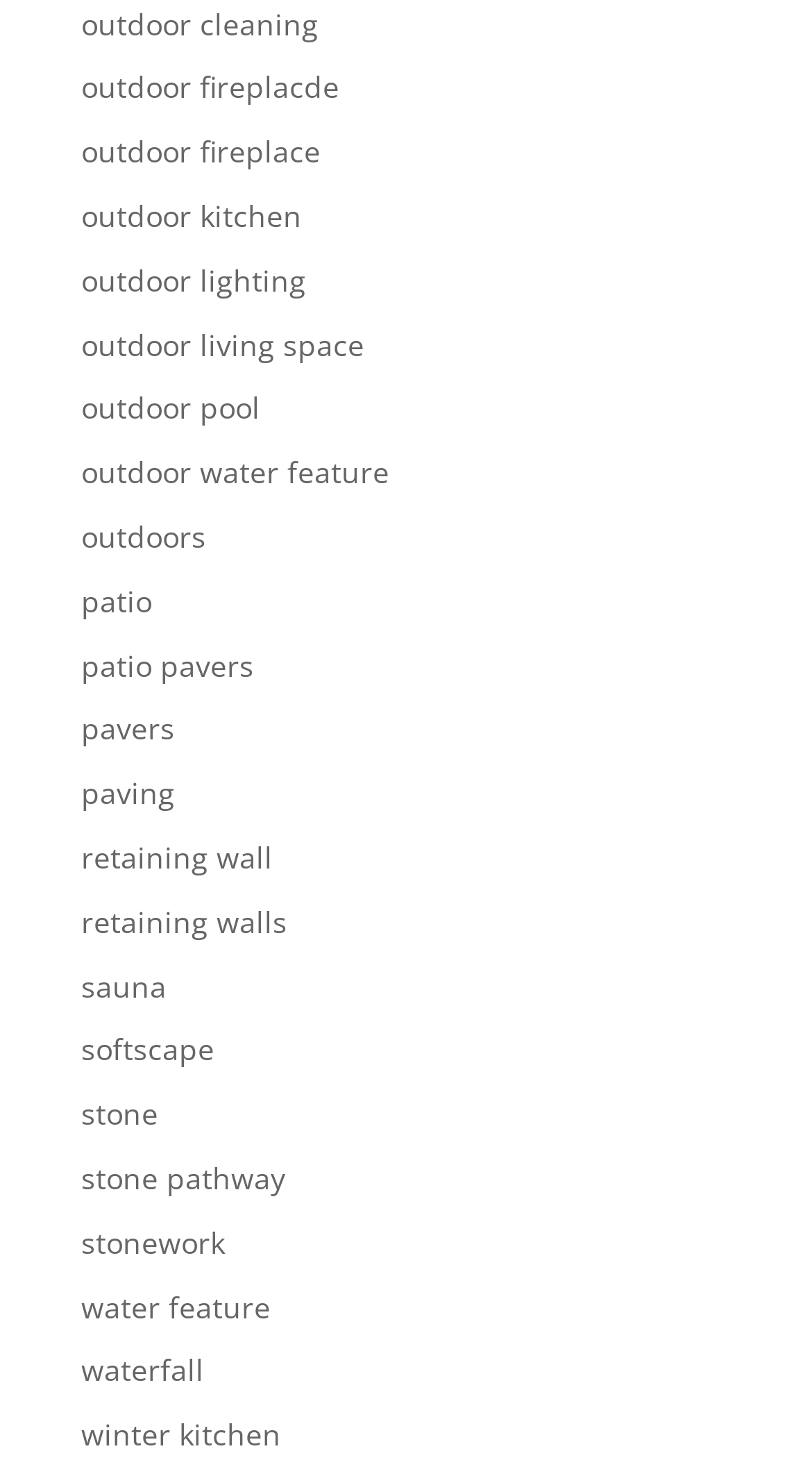Determine the bounding box coordinates for the area you should click to complete the following instruction: "explore patio pavers".

[0.1, 0.44, 0.313, 0.466]